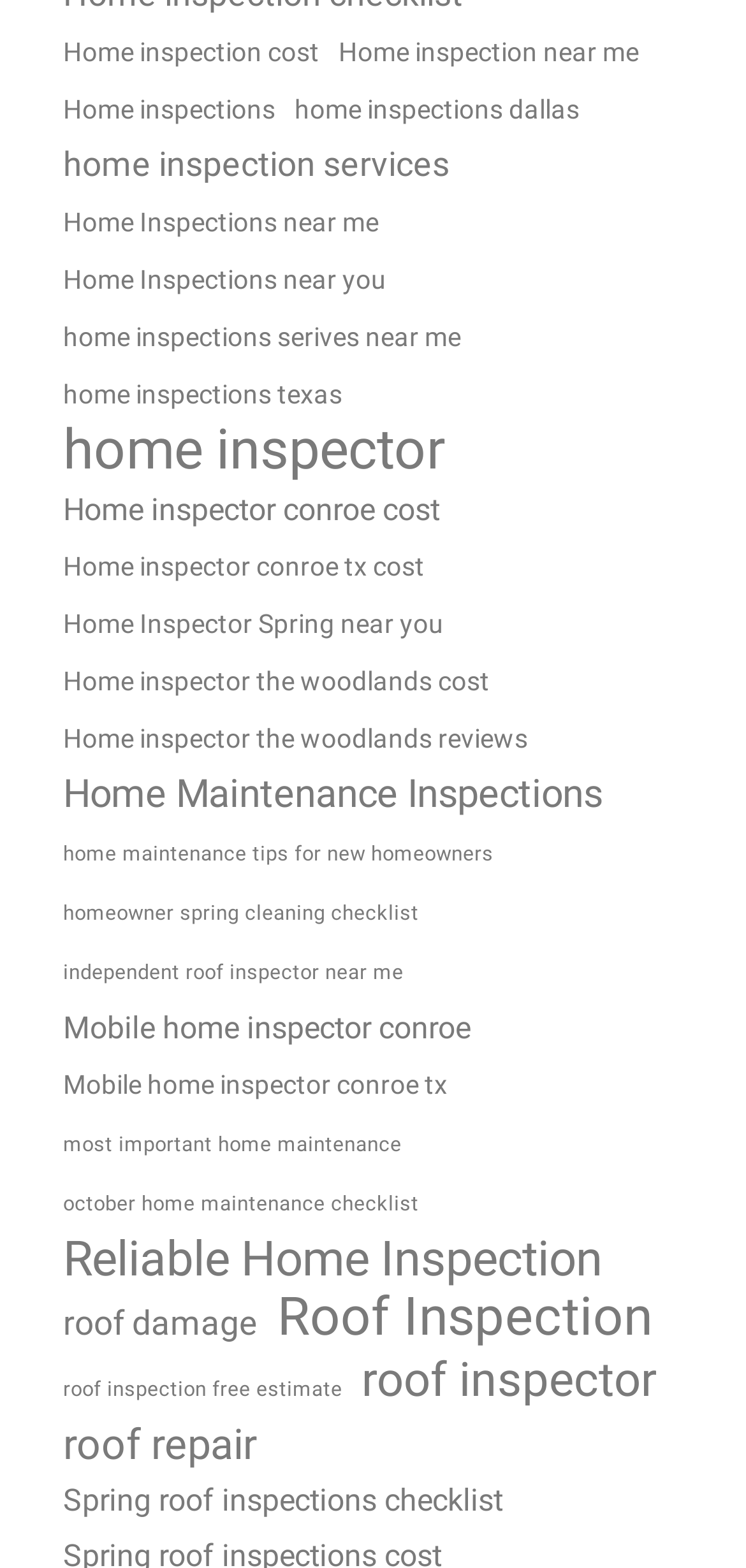Give a concise answer using only one word or phrase for this question:
How many links are on this webpage?

573